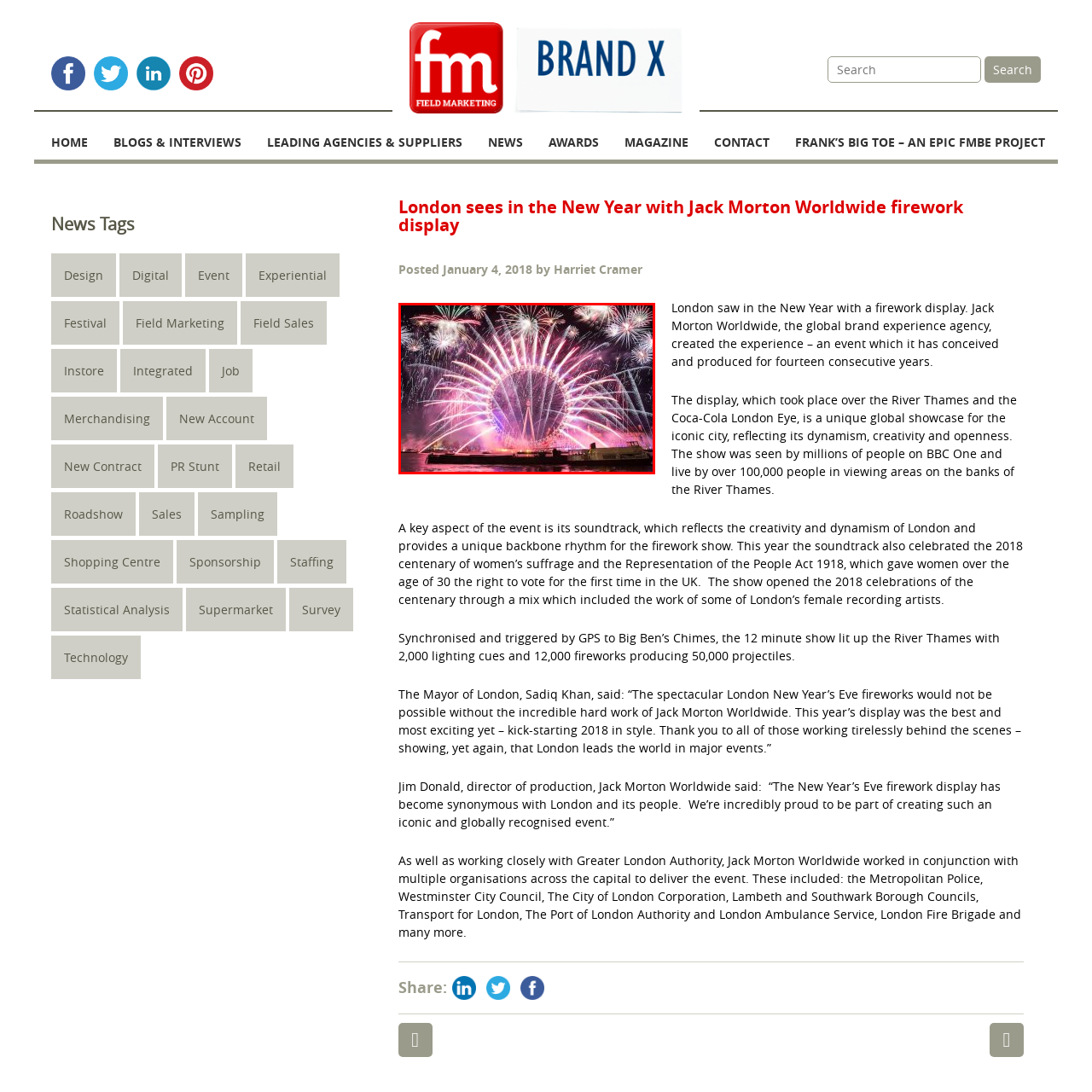What is the occasion of the fireworks display?
Look at the image framed by the red bounding box and provide an in-depth response.

The occasion of the fireworks display can be inferred from the mention of 'marking the transition into a new year' and the description of the event as 'London's New Year celebrations'.